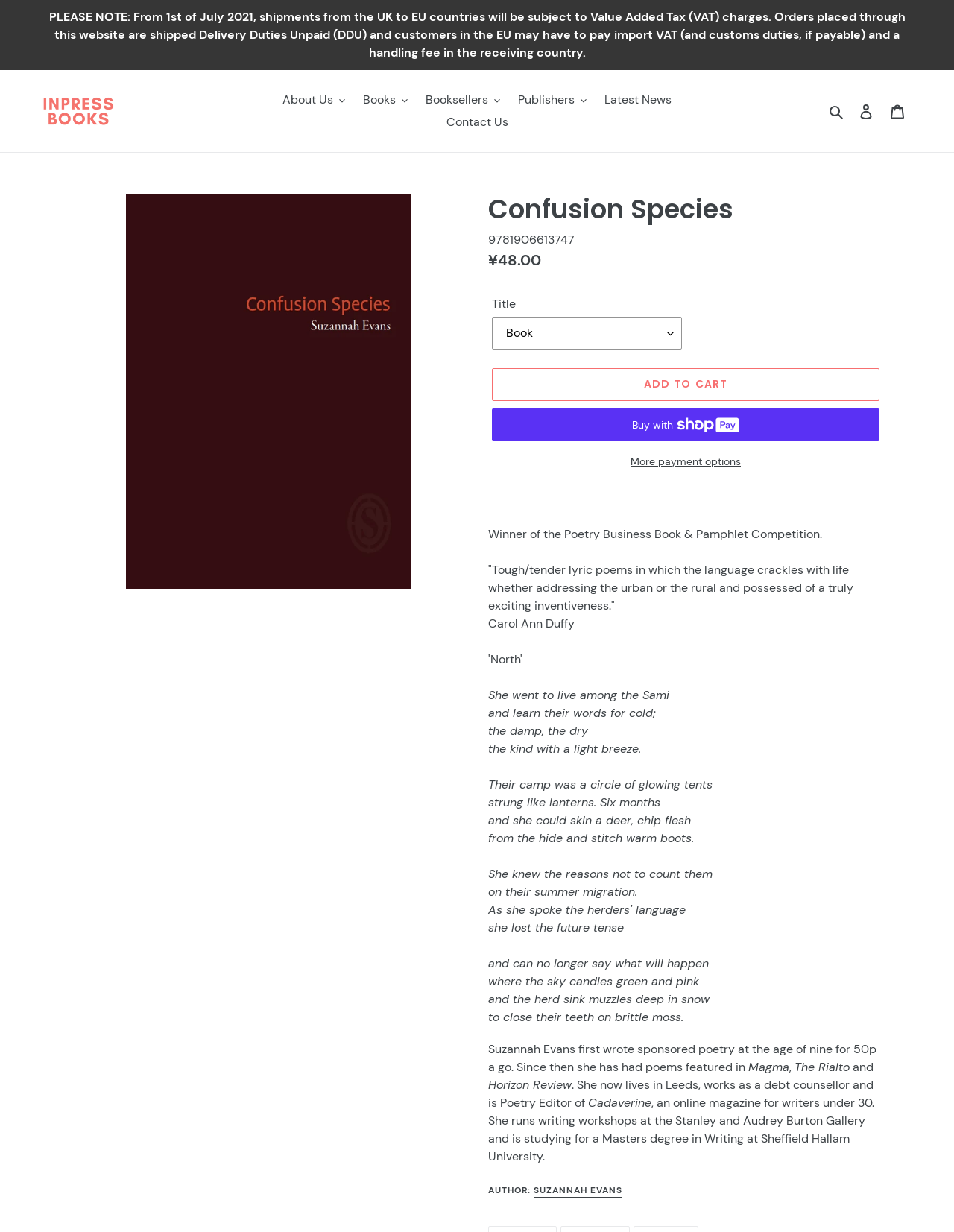Create a detailed summary of the webpage's content and design.

This webpage is about a book titled "Confusion Species" by Suzannah Evans. At the top of the page, there is a notification about Value Added Tax (VAT) charges for shipments from the UK to EU countries. Below this notification, there is a layout table with several elements, including a logo of Inpress Books, navigation buttons for "About Us", "Books", "Booksellers", "Publishers", "Latest News", and "Contact Us", as well as a search button and links to "Log in" and "Cart".

On the left side of the page, there is an image of the book cover, and below it, the book title "Confusion Species" is displayed in a large font. The book's ISBN number and regular price are listed below the title. 

On the right side of the page, there is a description of the book, which includes a quote from Carol Ann Duffy. The book's author, Suzannah Evans, is introduced, and some of her poems are displayed. The poems are formatted with indentation and line breaks, making it easy to read.

Below the poems, there is a brief biography of Suzannah Evans, including her background, publications, and current activities. The biography is divided into paragraphs, making it easy to follow.

At the bottom of the page, there are buttons to "Add to cart", "Buy now with ShopPay", and "More payment options", allowing users to purchase the book.